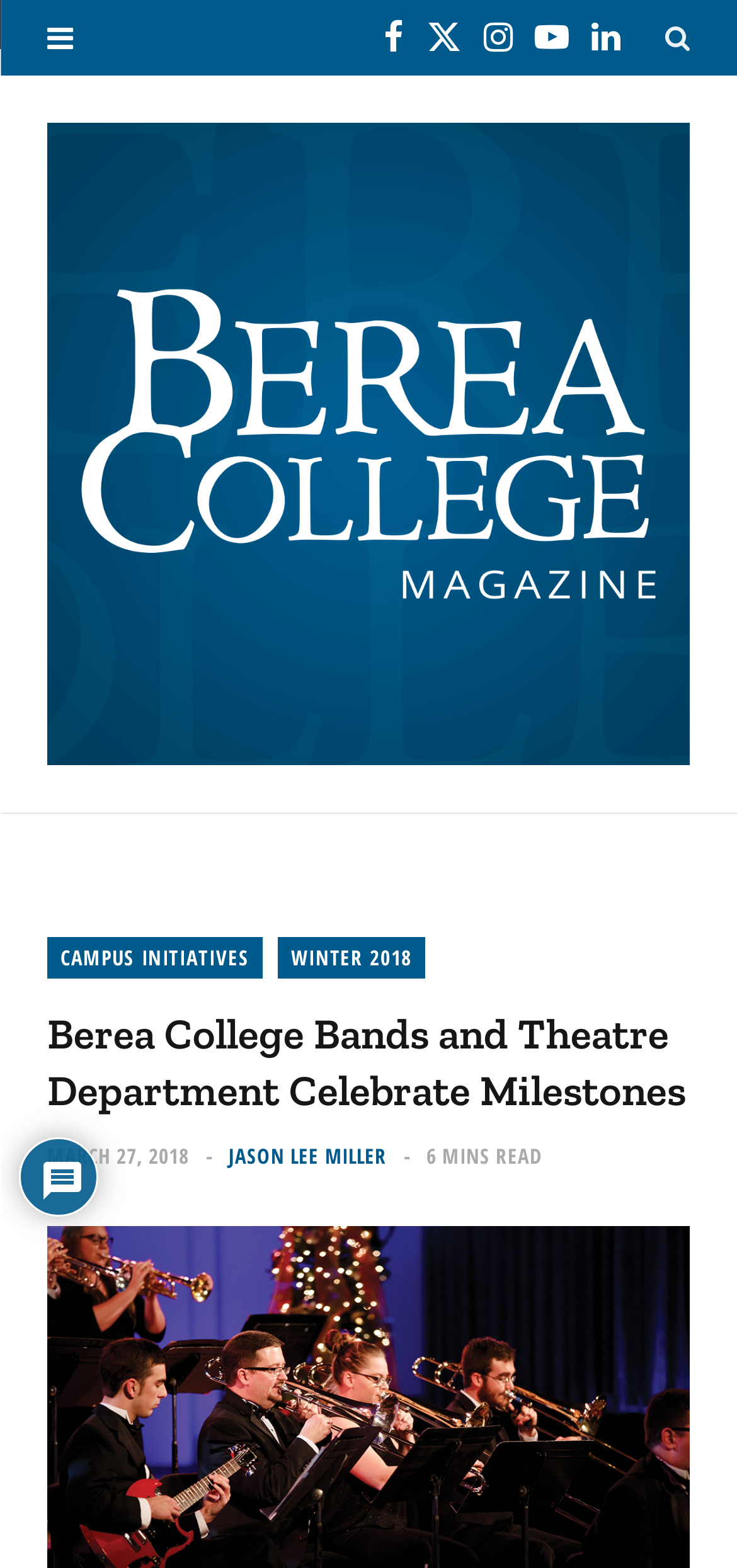Identify the bounding box for the UI element described as: "aria-label="Search" title="Search"". Ensure the coordinates are four float numbers between 0 and 1, formatted as [left, top, right, bottom].

[0.903, 0.012, 0.936, 0.035]